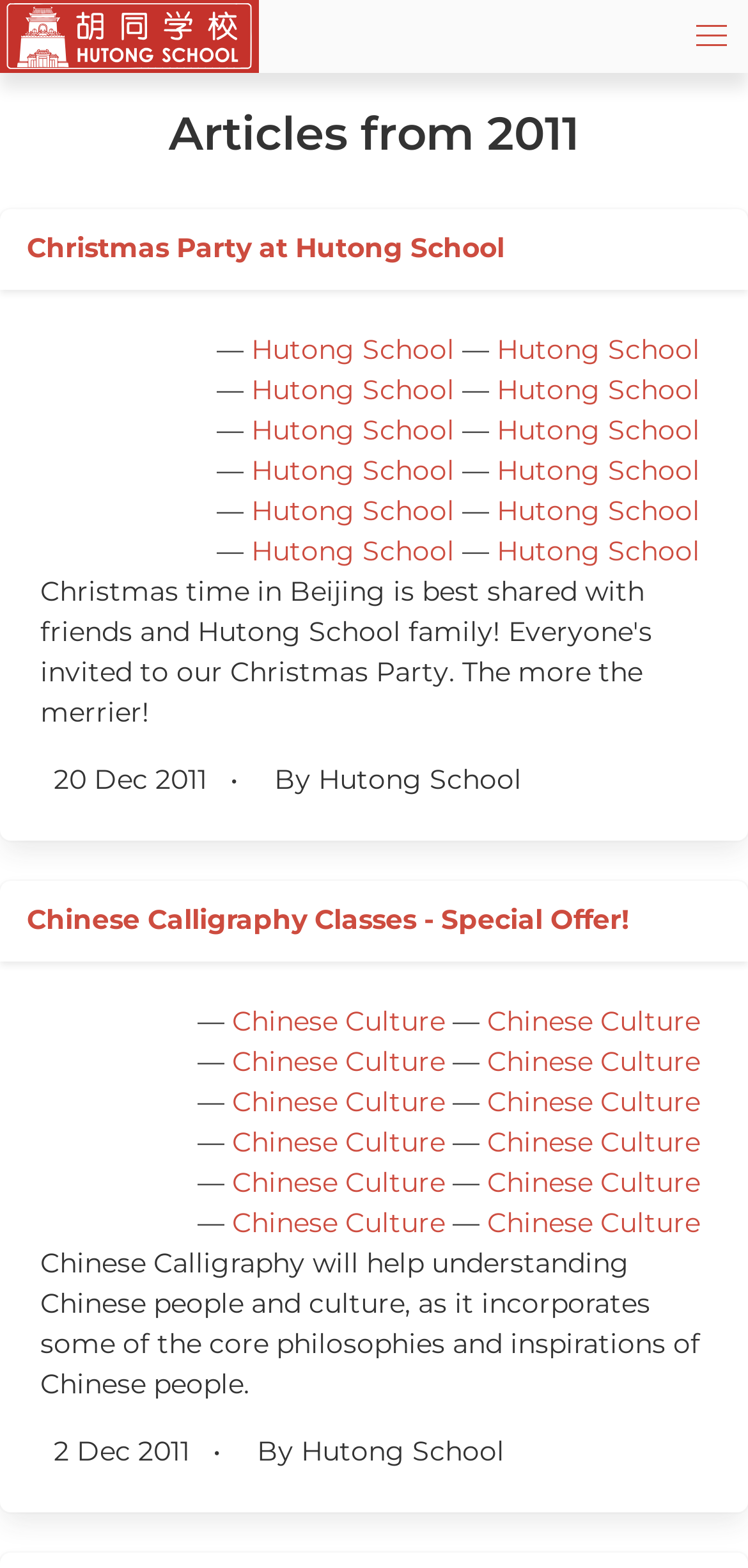Please identify the bounding box coordinates of the area I need to click to accomplish the following instruction: "Read the article 'Christmas Party at Hutong School'".

[0.036, 0.146, 0.674, 0.172]